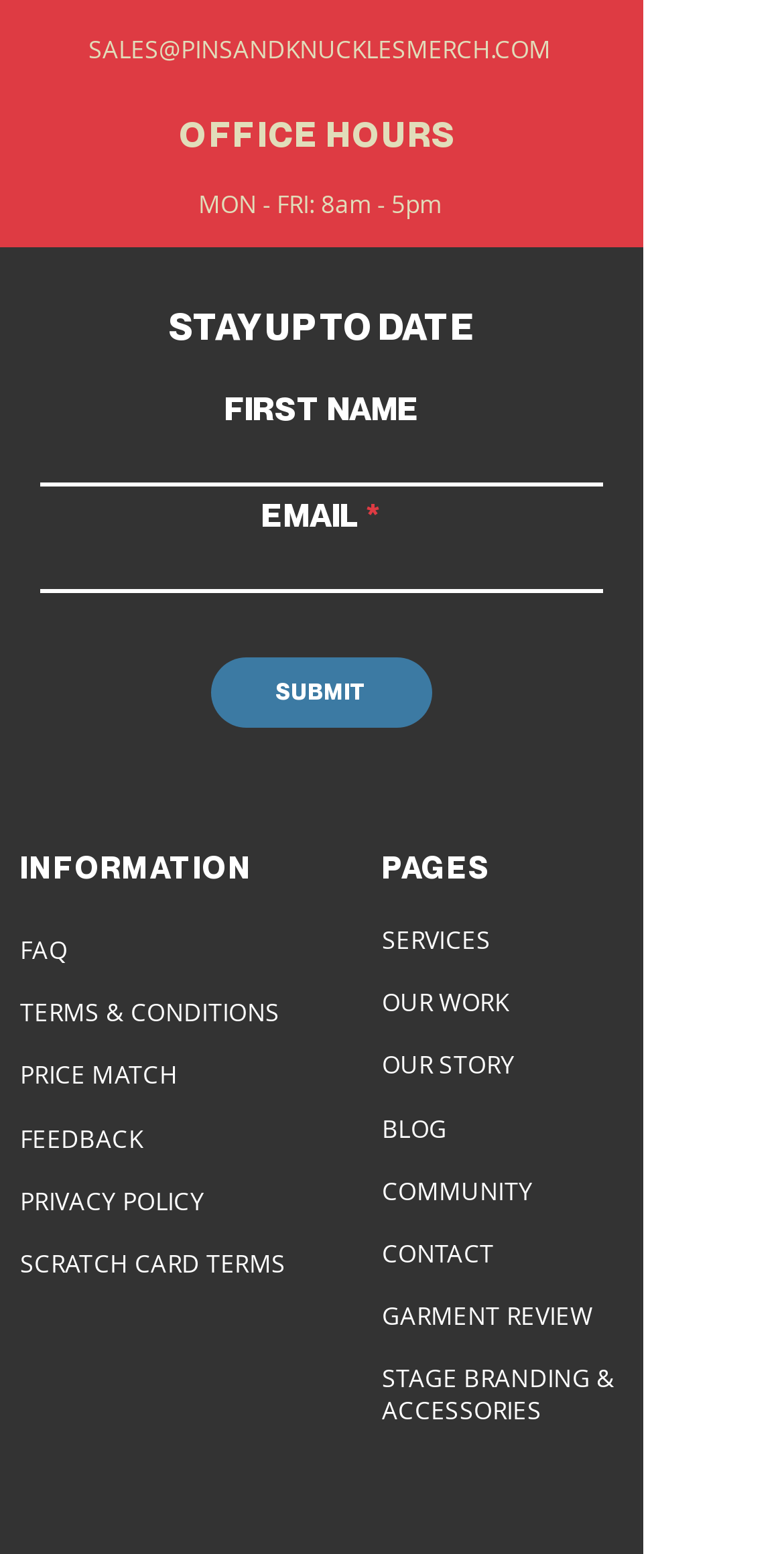Locate the bounding box coordinates of the element to click to perform the following action: 'Enter first name'. The coordinates should be given as four float values between 0 and 1, in the form of [left, top, right, bottom].

[0.051, 0.276, 0.769, 0.313]